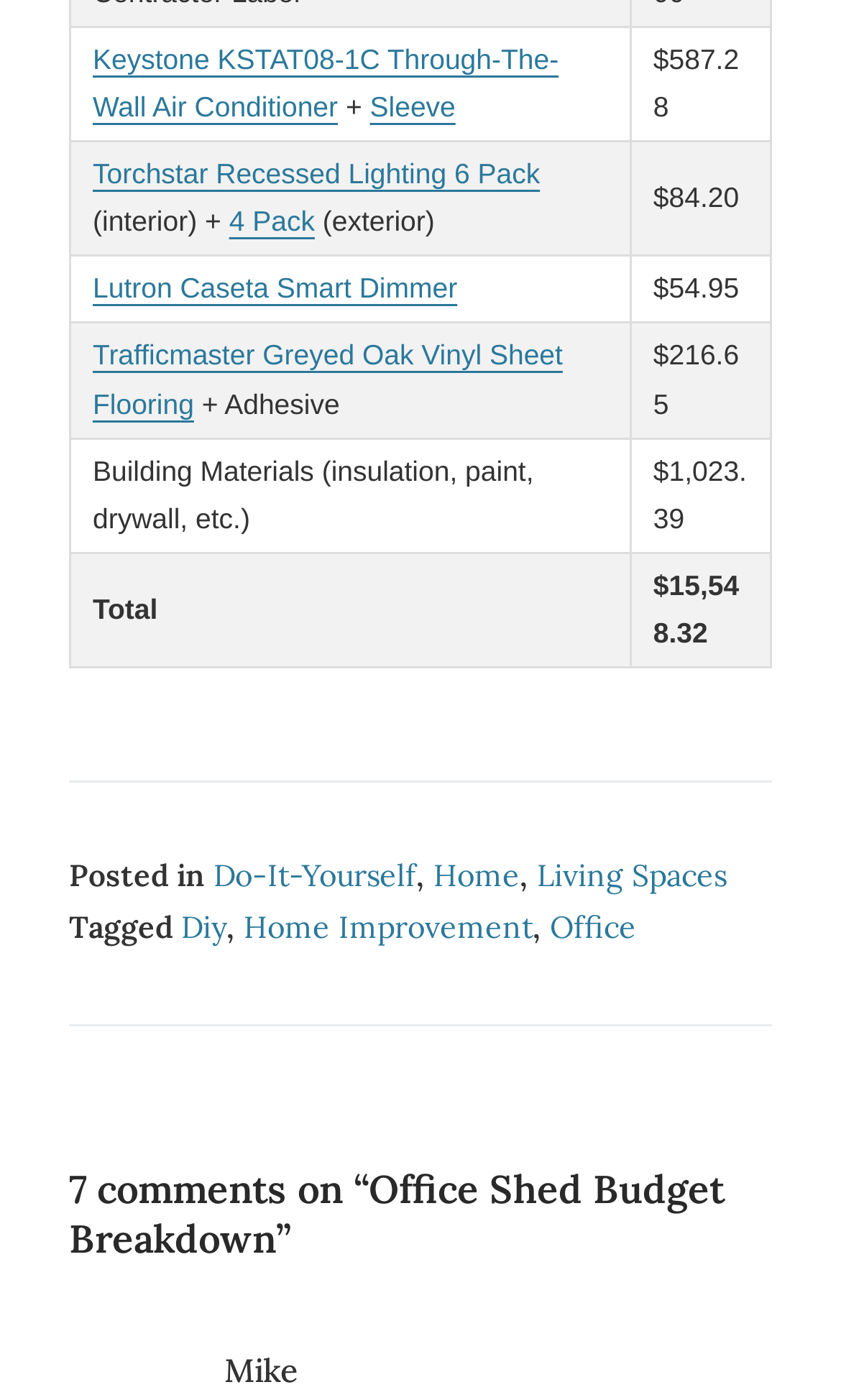Given the element description: "Lutron Caseta Smart Dimmer", predict the bounding box coordinates of the UI element it refers to, using four float numbers between 0 and 1, i.e., [left, top, right, bottom].

[0.11, 0.195, 0.544, 0.218]